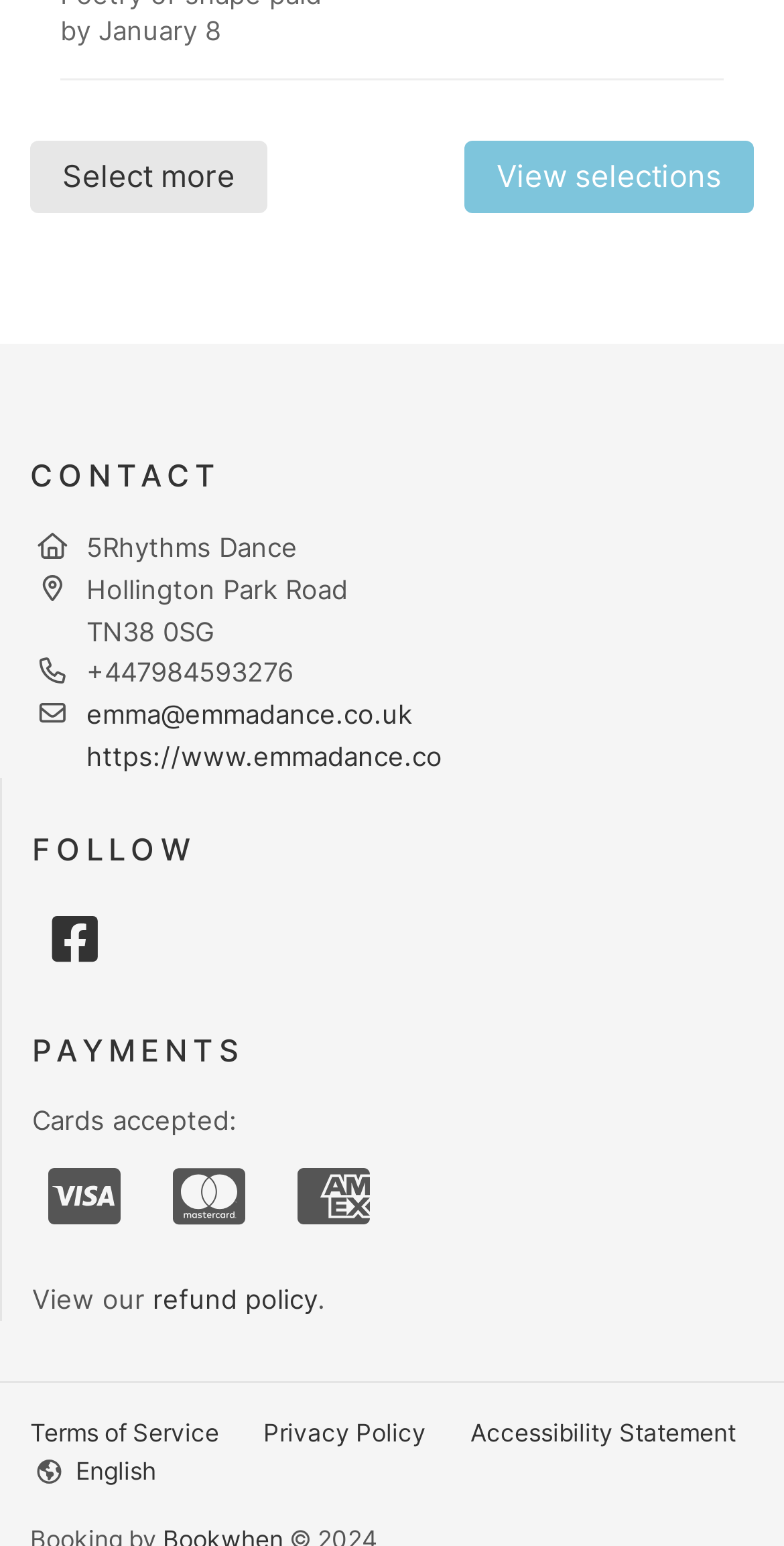Please find the bounding box coordinates (top-left x, top-left y, bottom-right x, bottom-right y) in the screenshot for the UI element described as follows: Facebook

[0.041, 0.588, 0.151, 0.628]